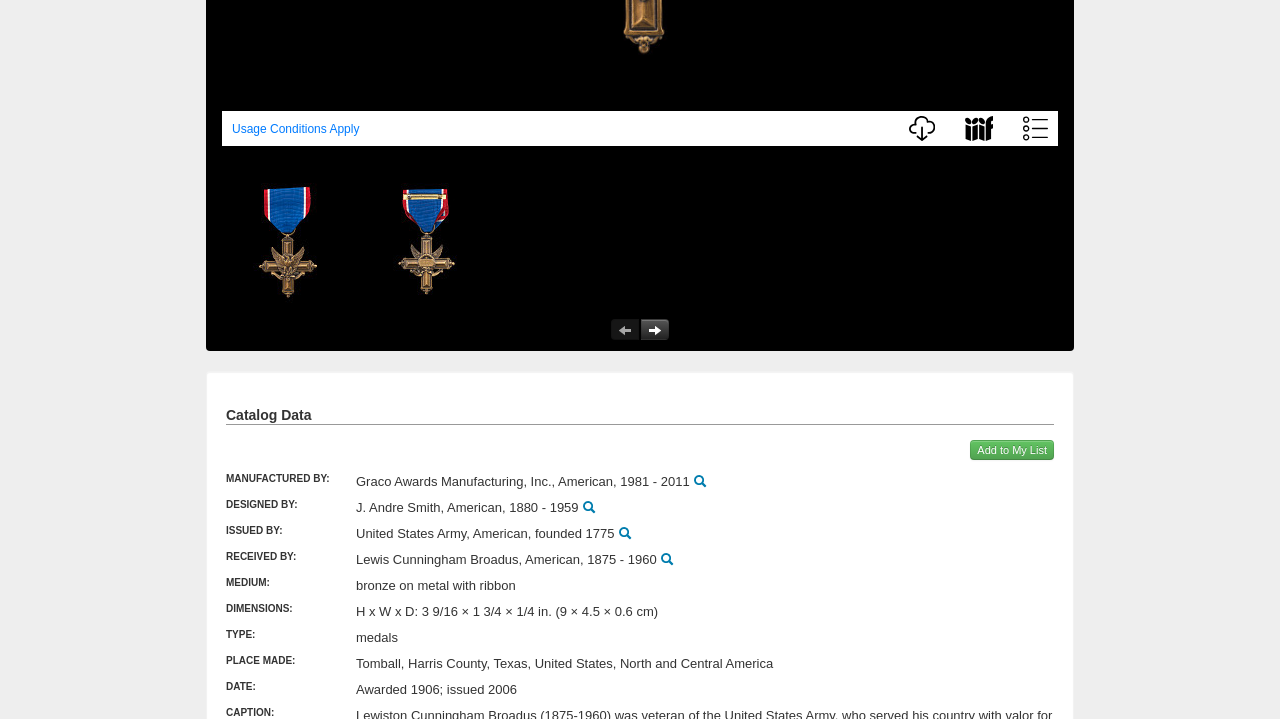Provide the bounding box coordinates, formatted as (top-left x, top-left y, bottom-right x, bottom-right y), with all values being floating point numbers between 0 and 1. Identify the bounding box of the UI element that matches the description: alt="Media item thumbnail"

[0.17, 0.238, 0.279, 0.444]